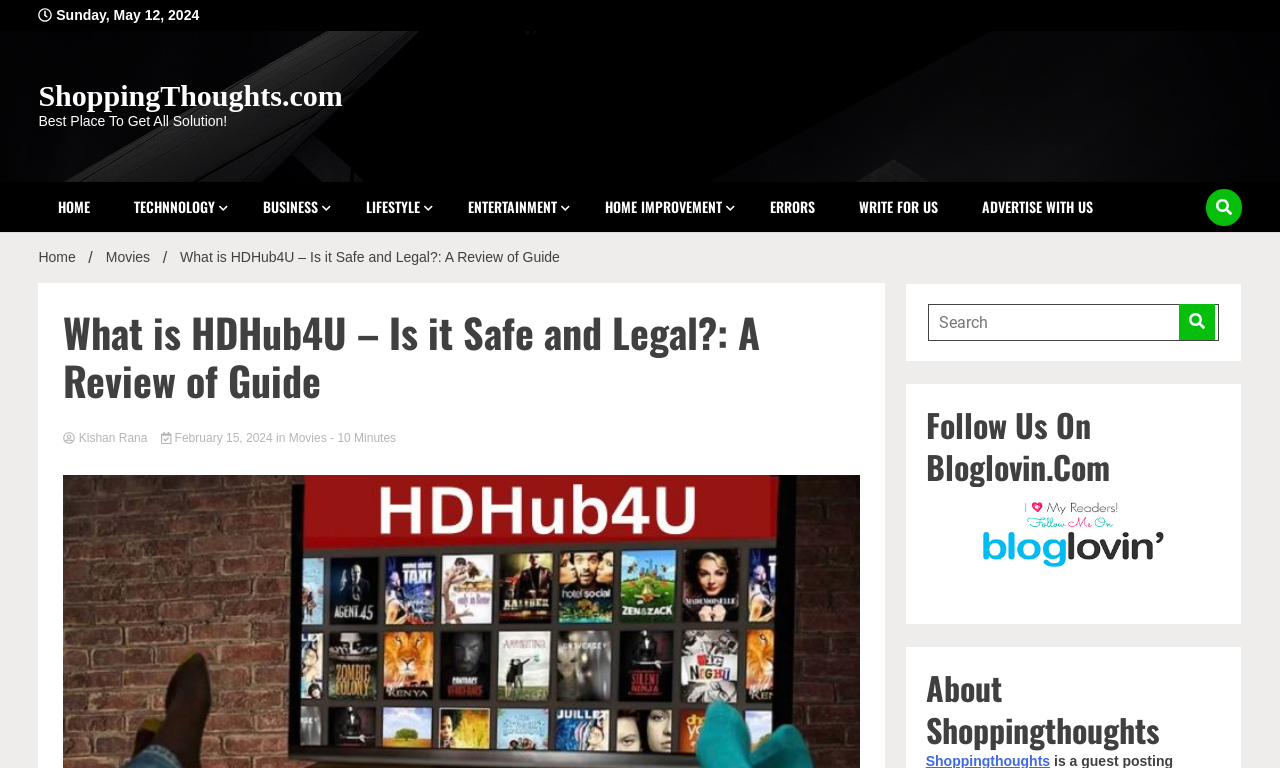Identify the bounding box for the UI element described as: "ShoppingThoughts.com". The coordinates should be four float numbers between 0 and 1, i.e., [left, top, right, bottom].

[0.03, 0.103, 0.268, 0.146]